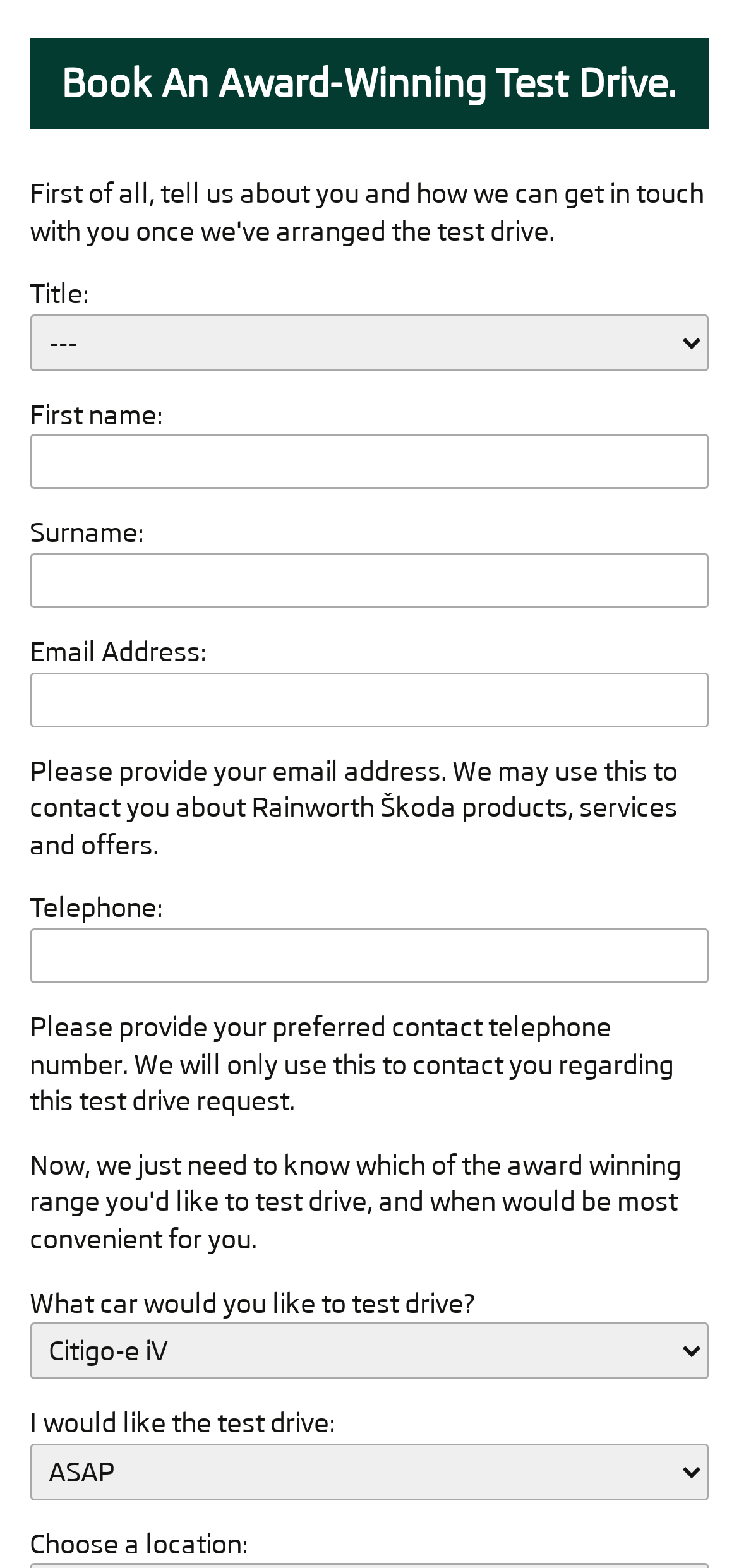What type of car can be test driven?
Using the information presented in the image, please offer a detailed response to the question.

The webpage is specifically for booking a test drive for a Škoda car, and users can select the specific model they are interested in from a dropdown menu.